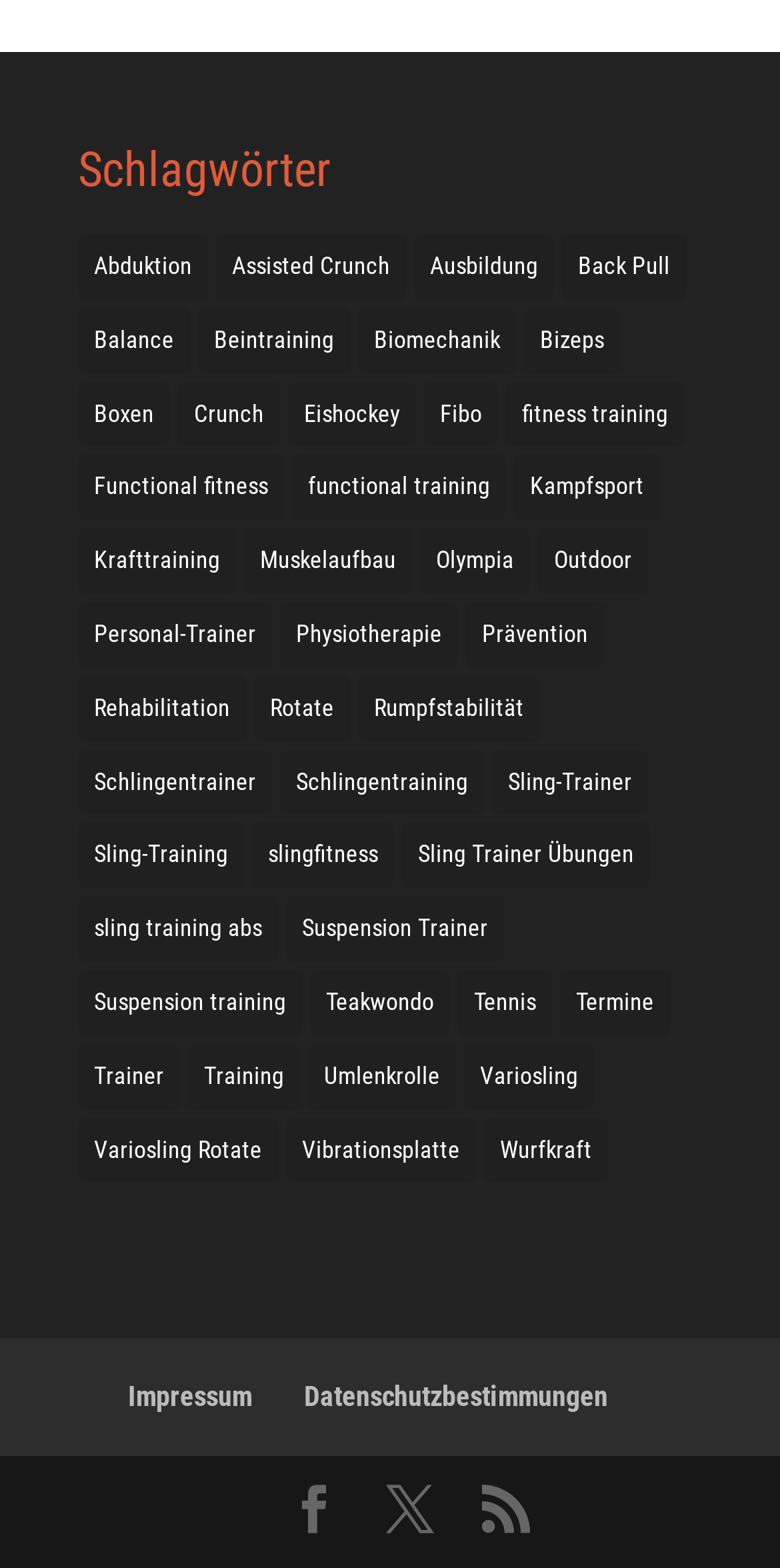Using the information shown in the image, answer the question with as much detail as possible: How many links are there under 'Schlagwörter'?

I counted the number of links under the heading 'Schlagwörter' and found 195 links.